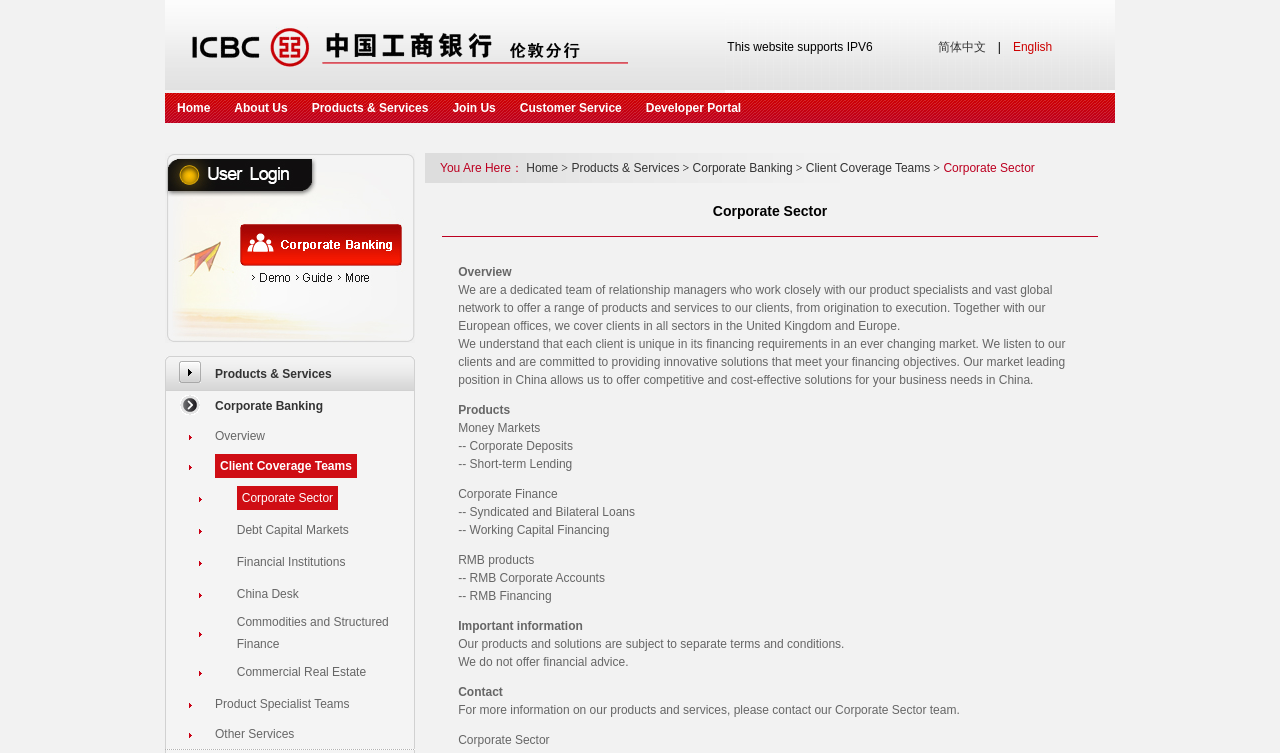Respond to the following question using a concise word or phrase: 
What is the main navigation menu of this website?

Home, About Us, Products & Services, Join Us, Customer Service, Developer Portal